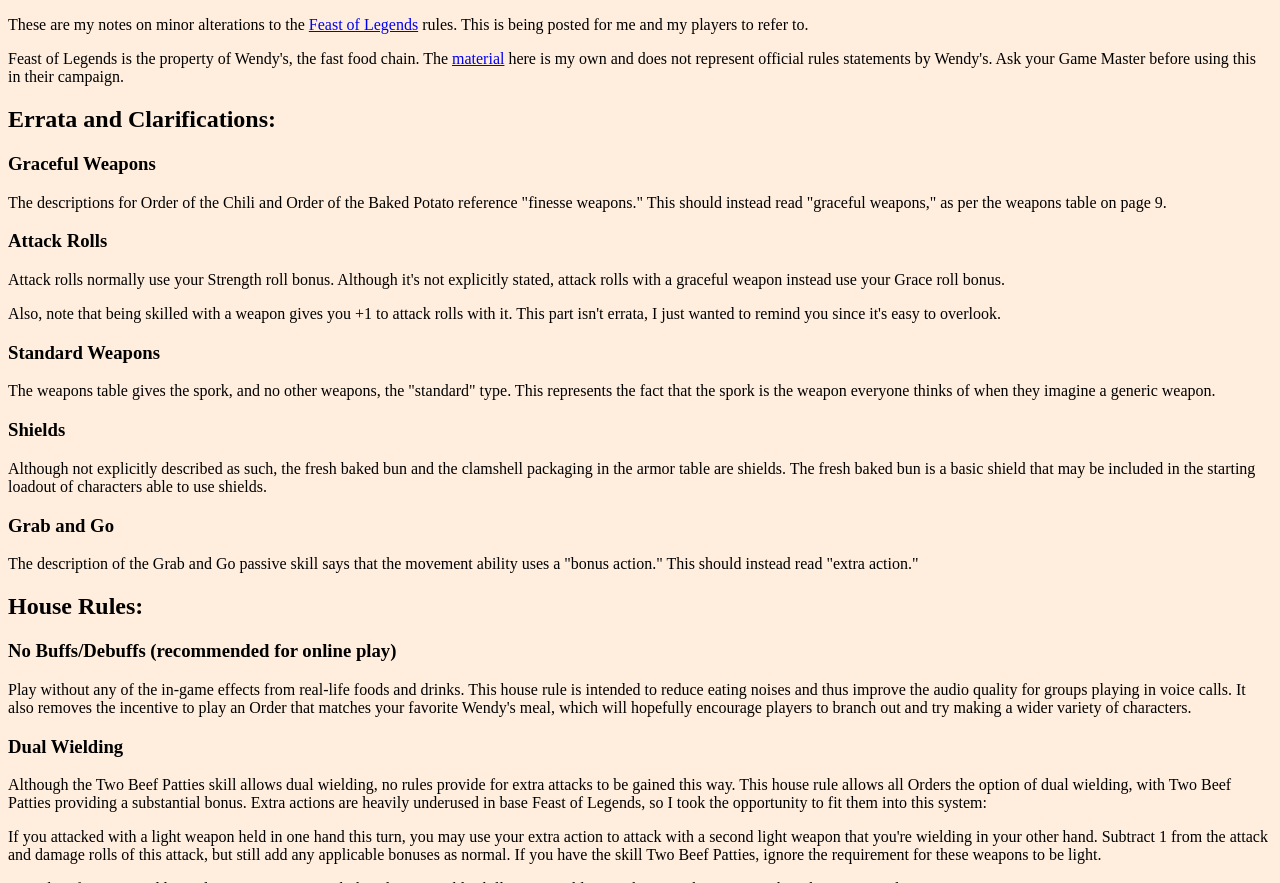Give the bounding box coordinates for this UI element: "Feast of Legends". The coordinates should be four float numbers between 0 and 1, arranged as [left, top, right, bottom].

[0.241, 0.018, 0.327, 0.037]